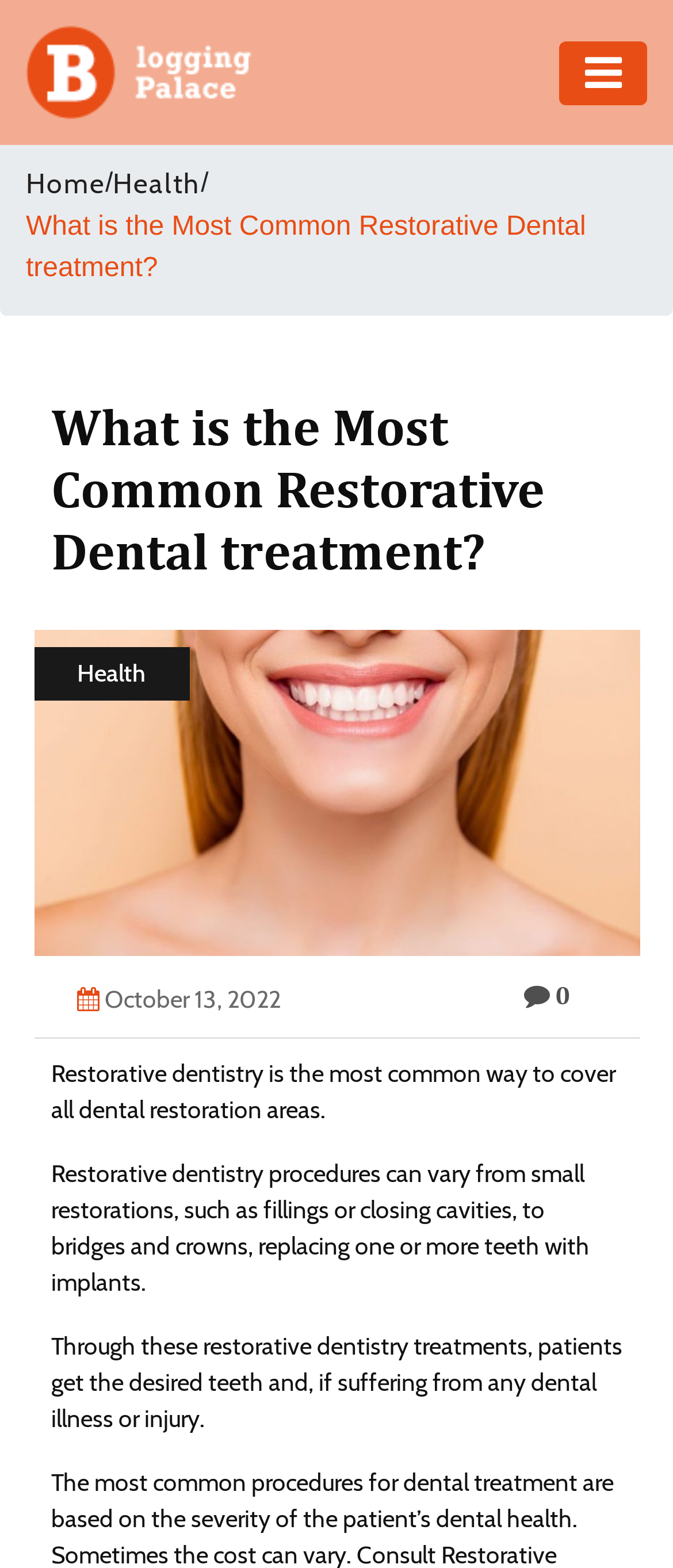Locate and generate the text content of the webpage's heading.

What is the Most Common Restorative Dental treatment?